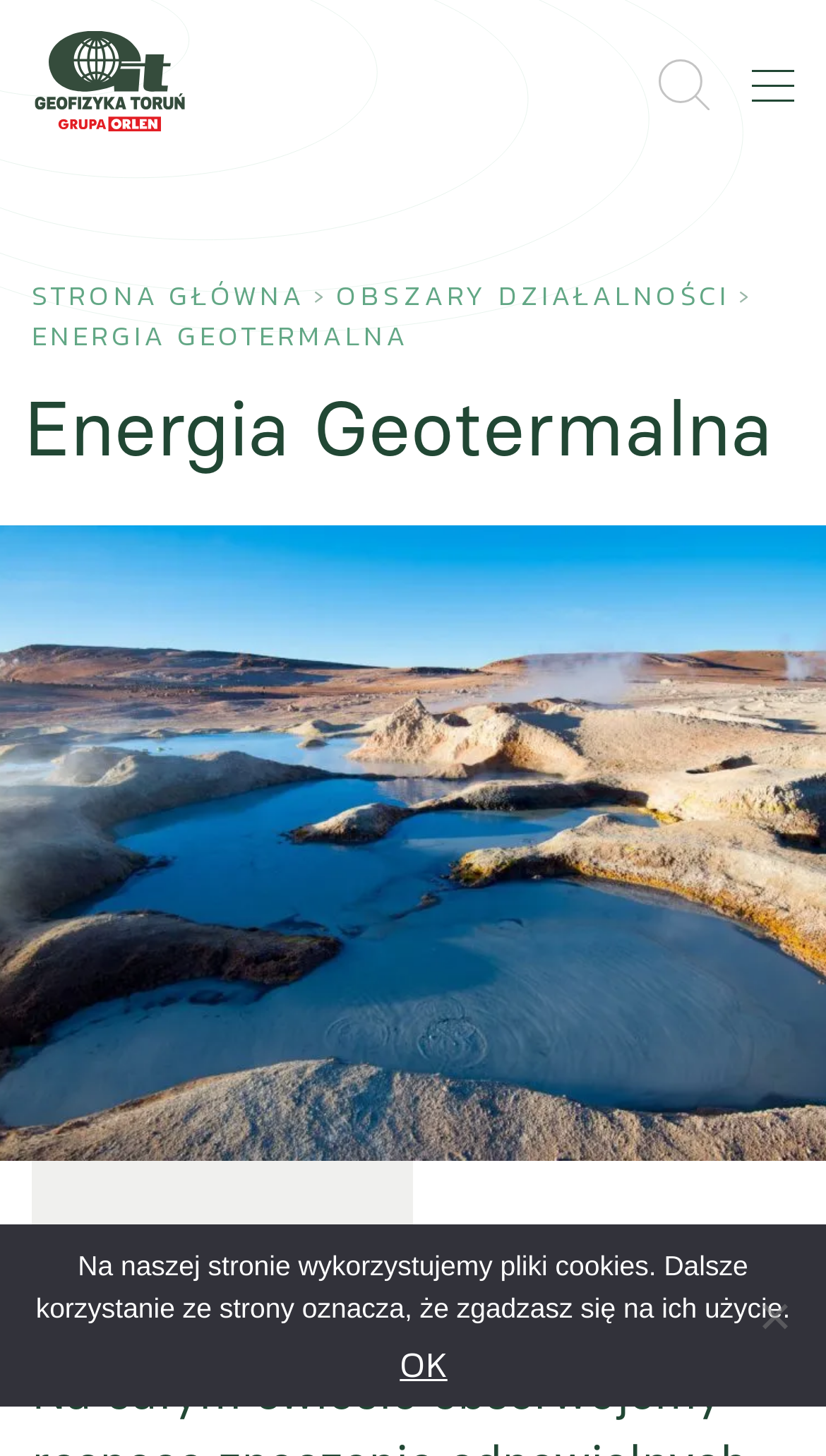From the webpage screenshot, identify the region described by Energia Geotermalna. Provide the bounding box coordinates as (top-left x, top-left y, bottom-right x, bottom-right y), with each value being a floating point number between 0 and 1.

[0.038, 0.217, 0.495, 0.244]